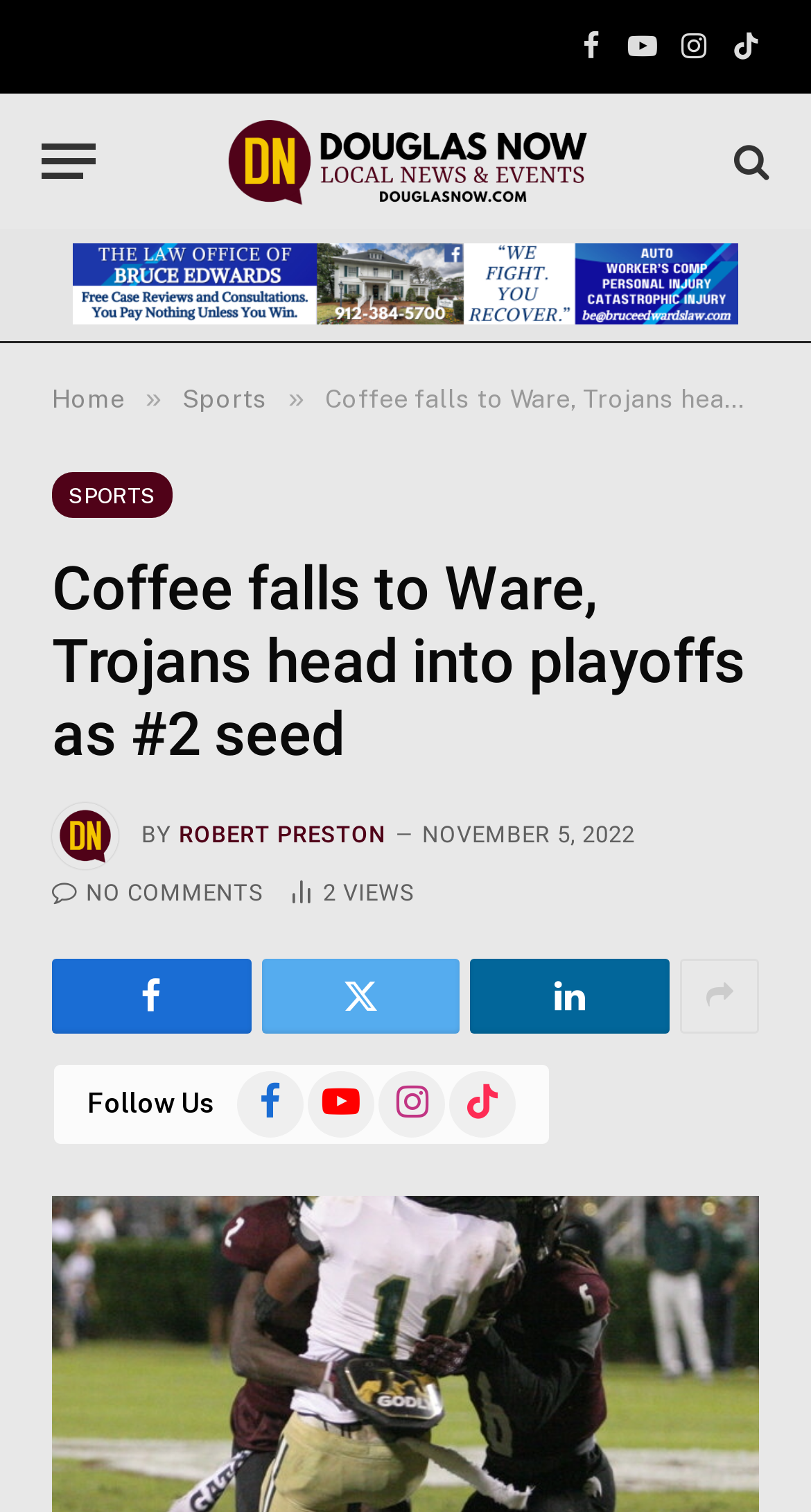Locate the bounding box coordinates of the segment that needs to be clicked to meet this instruction: "Go to Douglas Now homepage".

[0.272, 0.062, 0.728, 0.151]